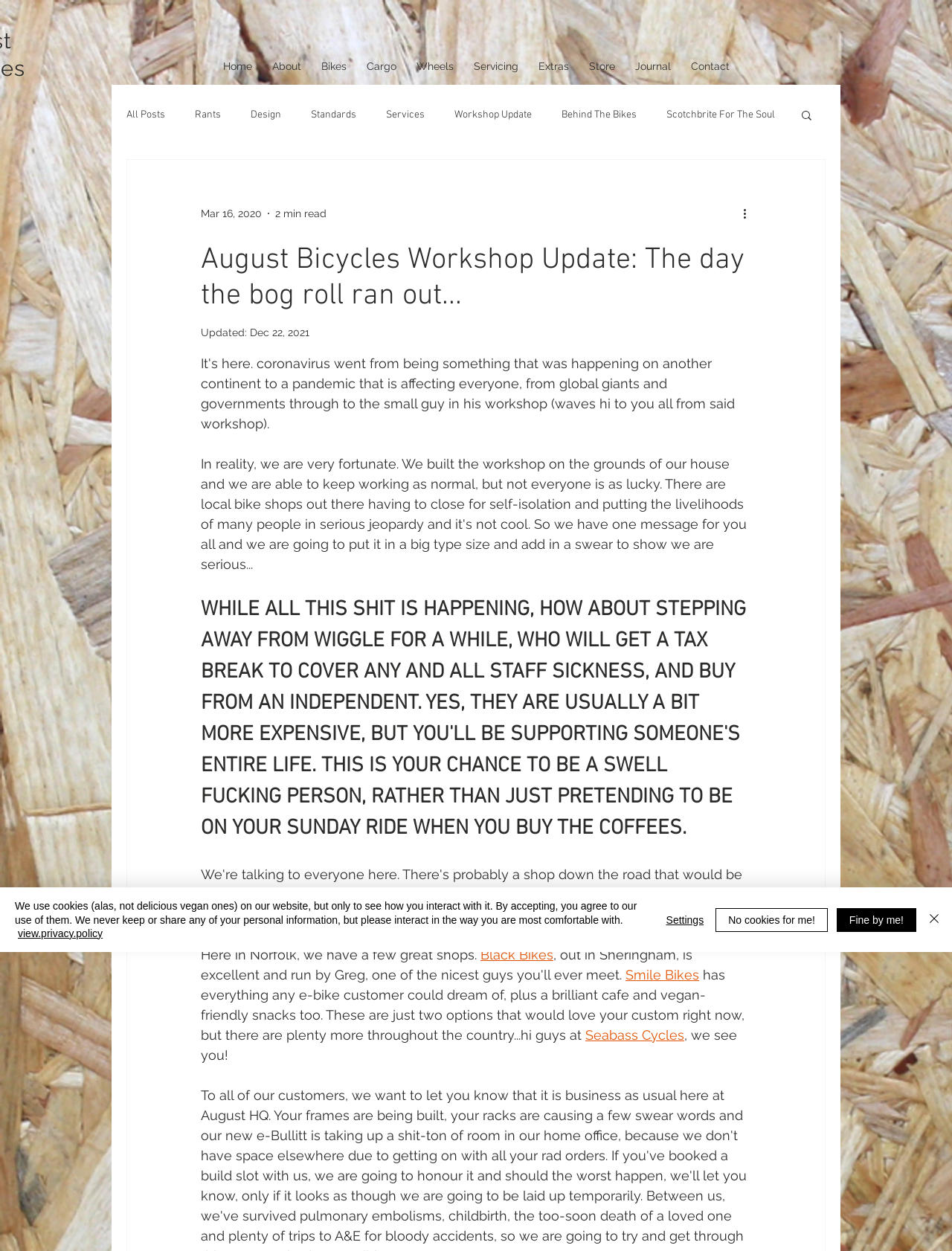Use a single word or phrase to answer the question: 
What is the author's suggestion during the pandemic?

Support independent shops